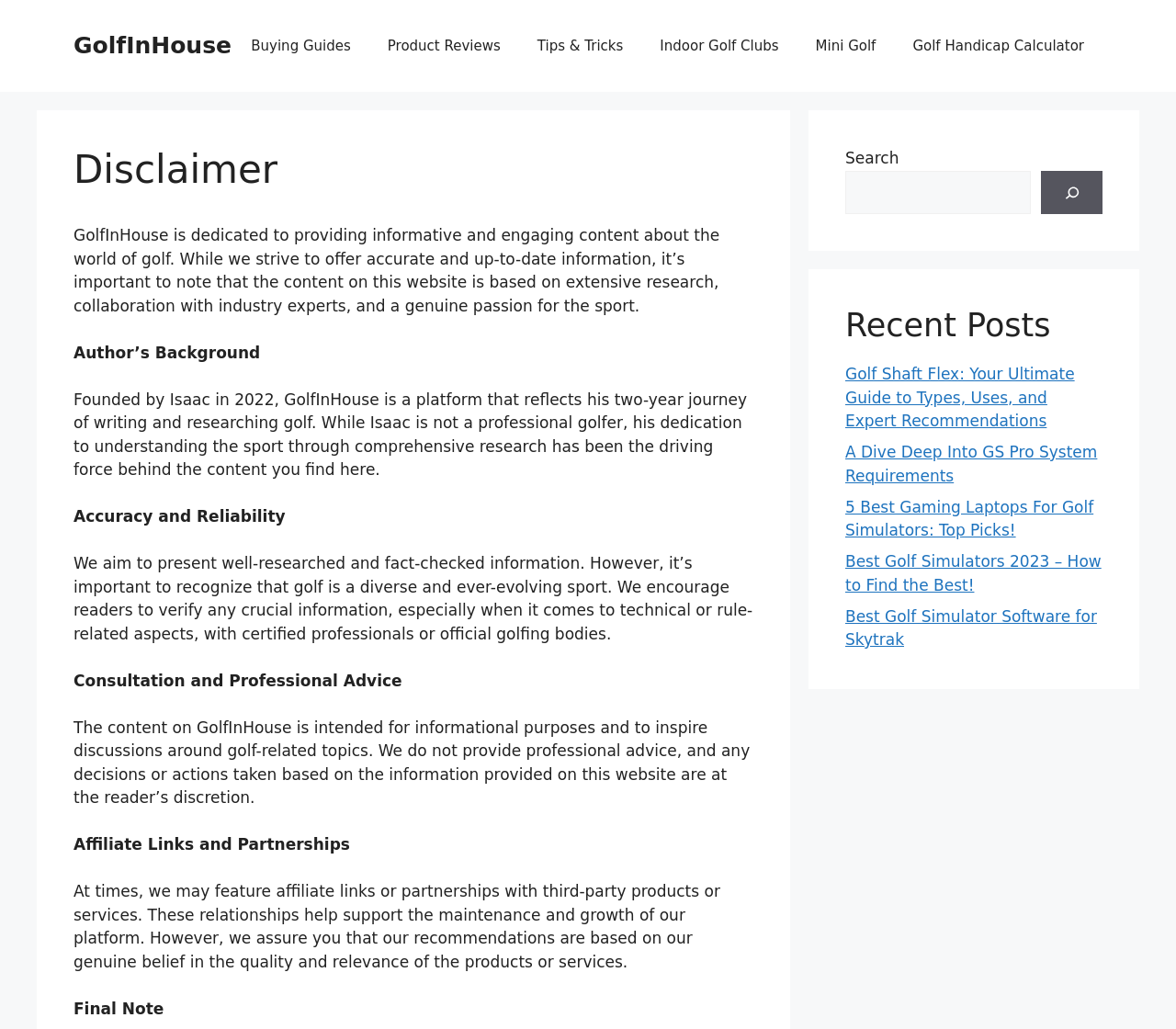What is the purpose of the search bar?
Provide a comprehensive and detailed answer to the question.

The search bar is located in the complementary element and contains a search box and a search button. Its purpose is to allow users to search for specific content within the website.